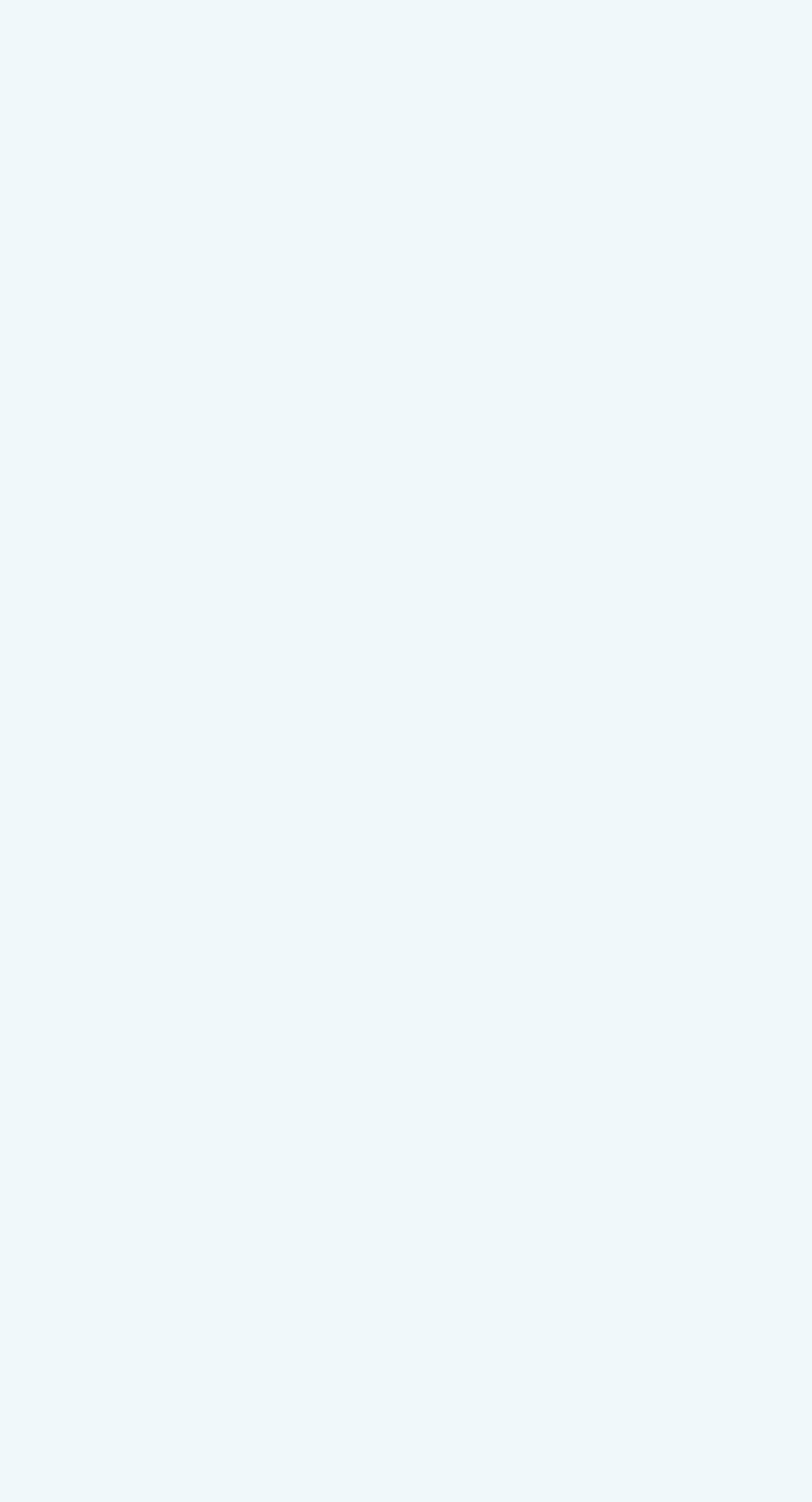Please identify the bounding box coordinates of the clickable area that will fulfill the following instruction: "Learn about Cyber Threat Intelligence". The coordinates should be in the format of four float numbers between 0 and 1, i.e., [left, top, right, bottom].

[0.092, 0.385, 0.908, 0.416]